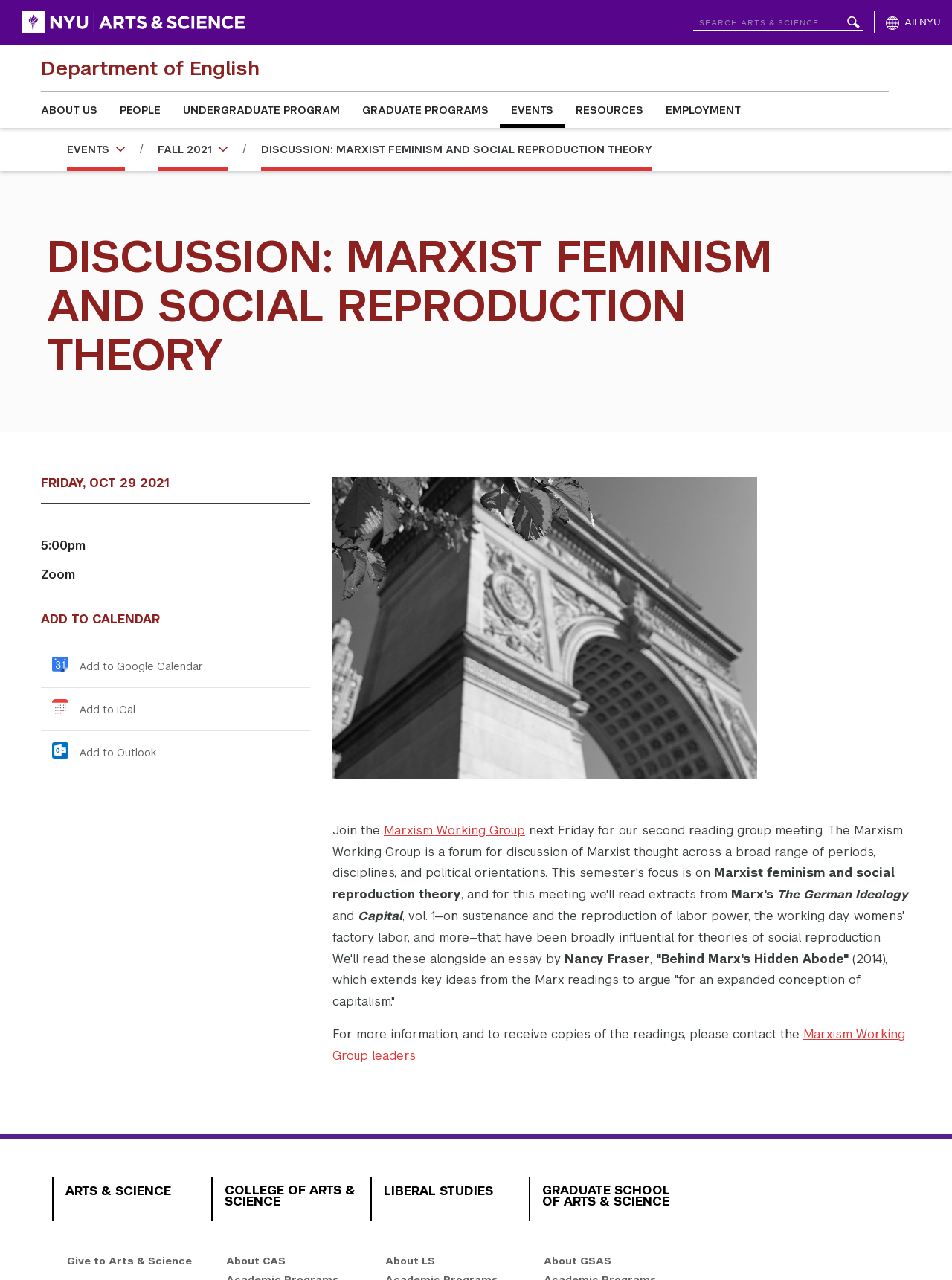How many images are there in the event description?
Observe the image and answer the question with a one-word or short phrase response.

1